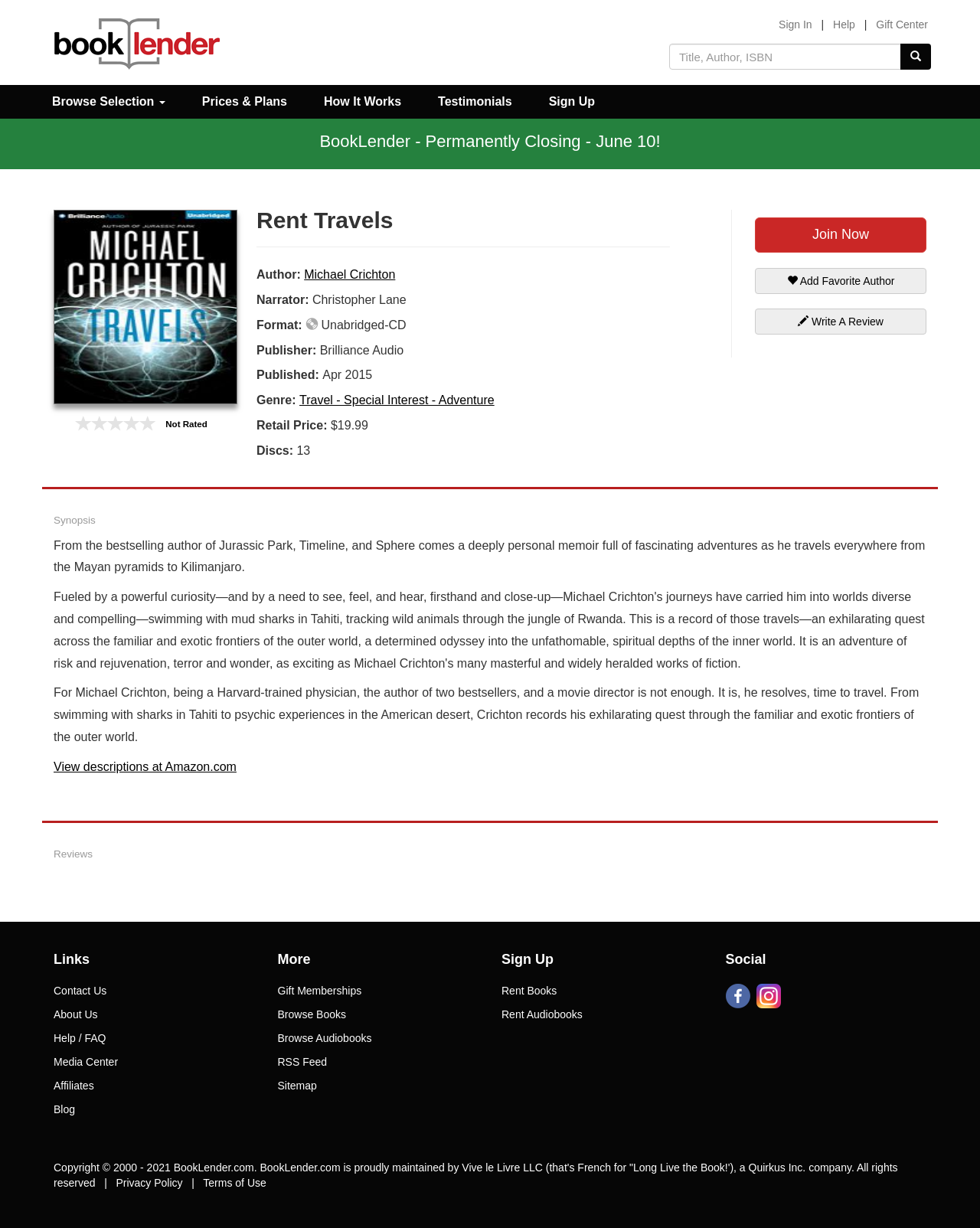Please find the bounding box coordinates of the element that you should click to achieve the following instruction: "Sign in". The coordinates should be presented as four float numbers between 0 and 1: [left, top, right, bottom].

[0.0, 0.041, 0.122, 0.078]